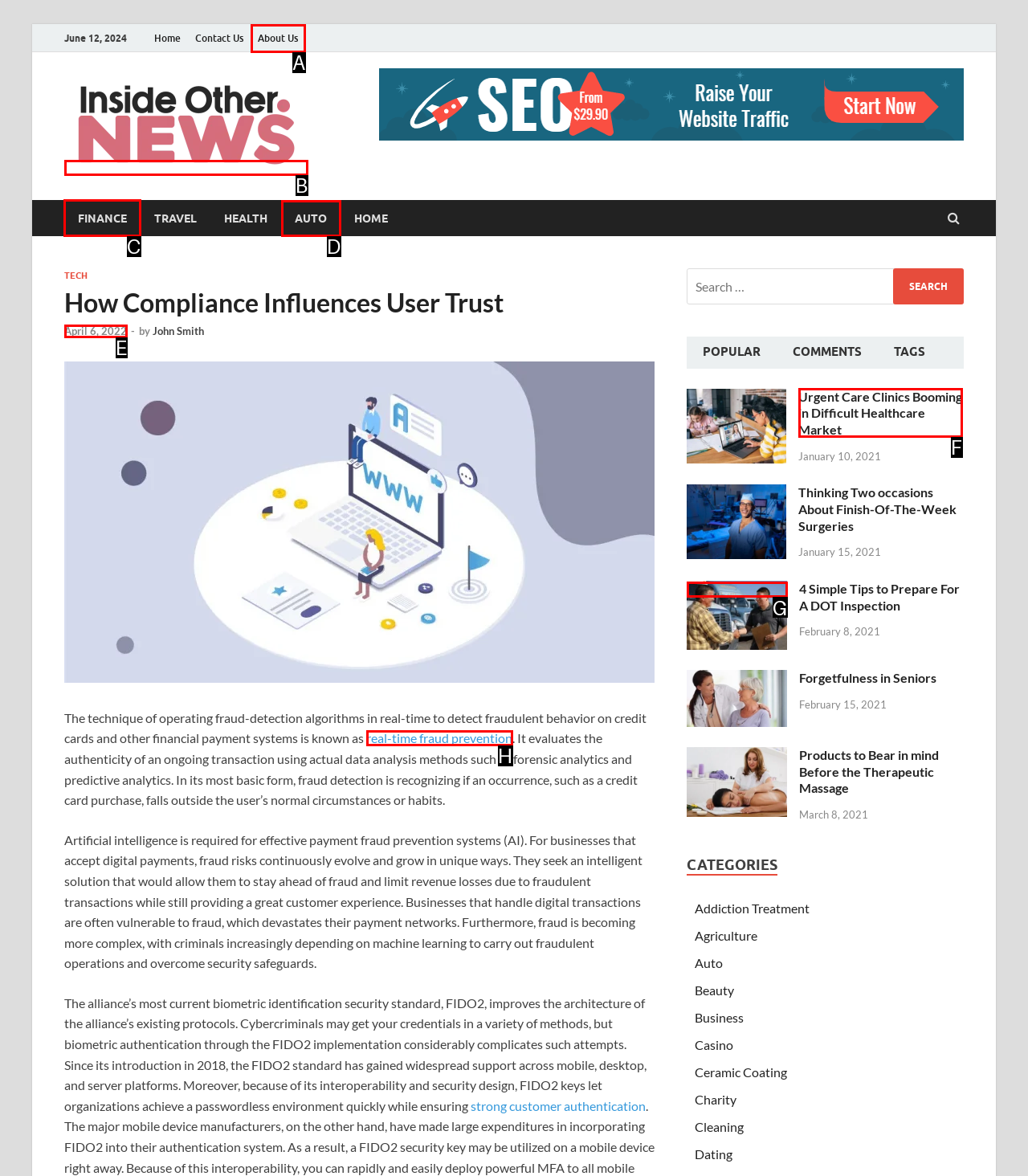Decide which HTML element to click to complete the task: Explore the 'FINANCE' category Provide the letter of the appropriate option.

C